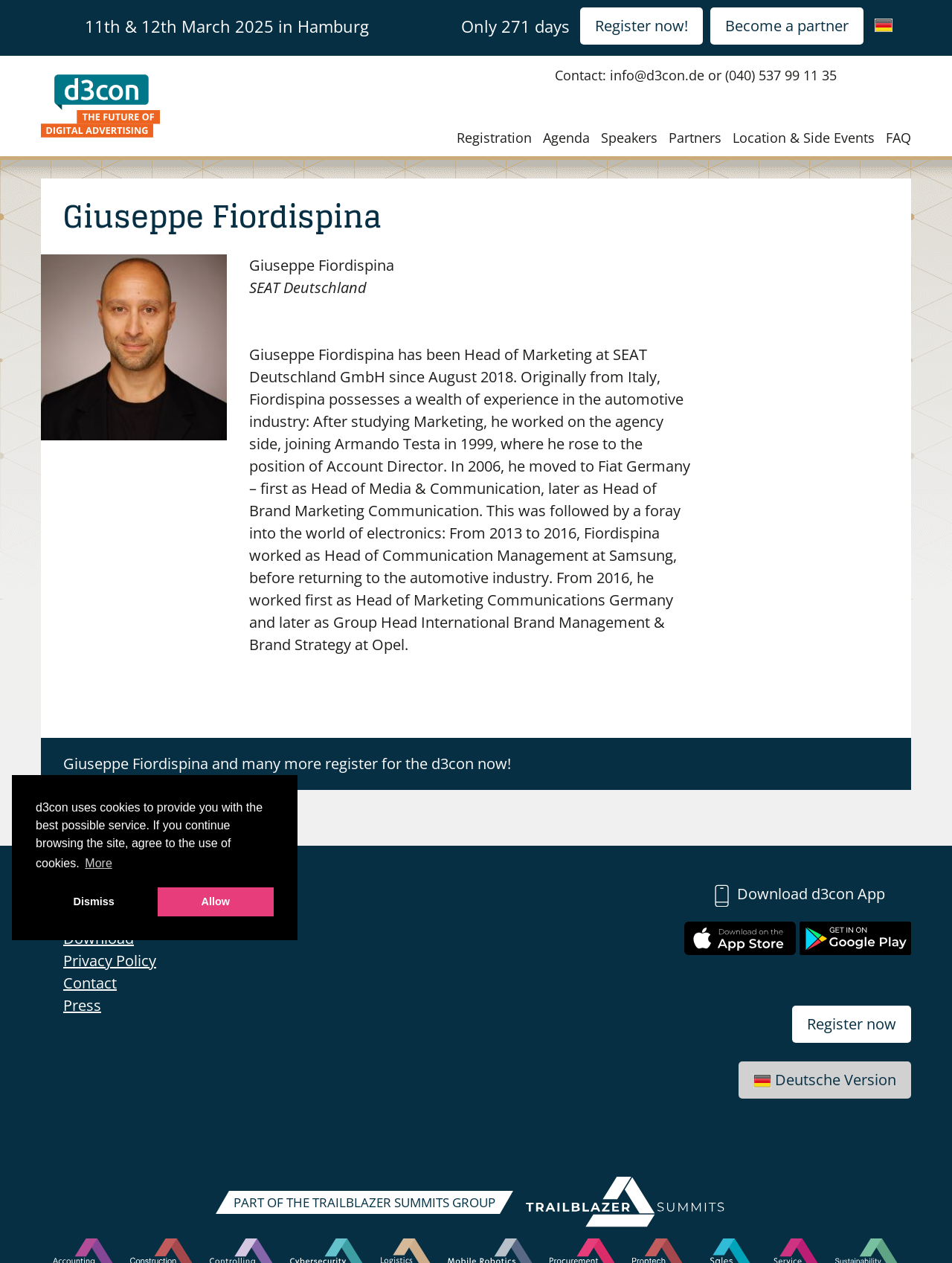Answer the following query concisely with a single word or phrase:
What is the contact email address?

info@d3con.de